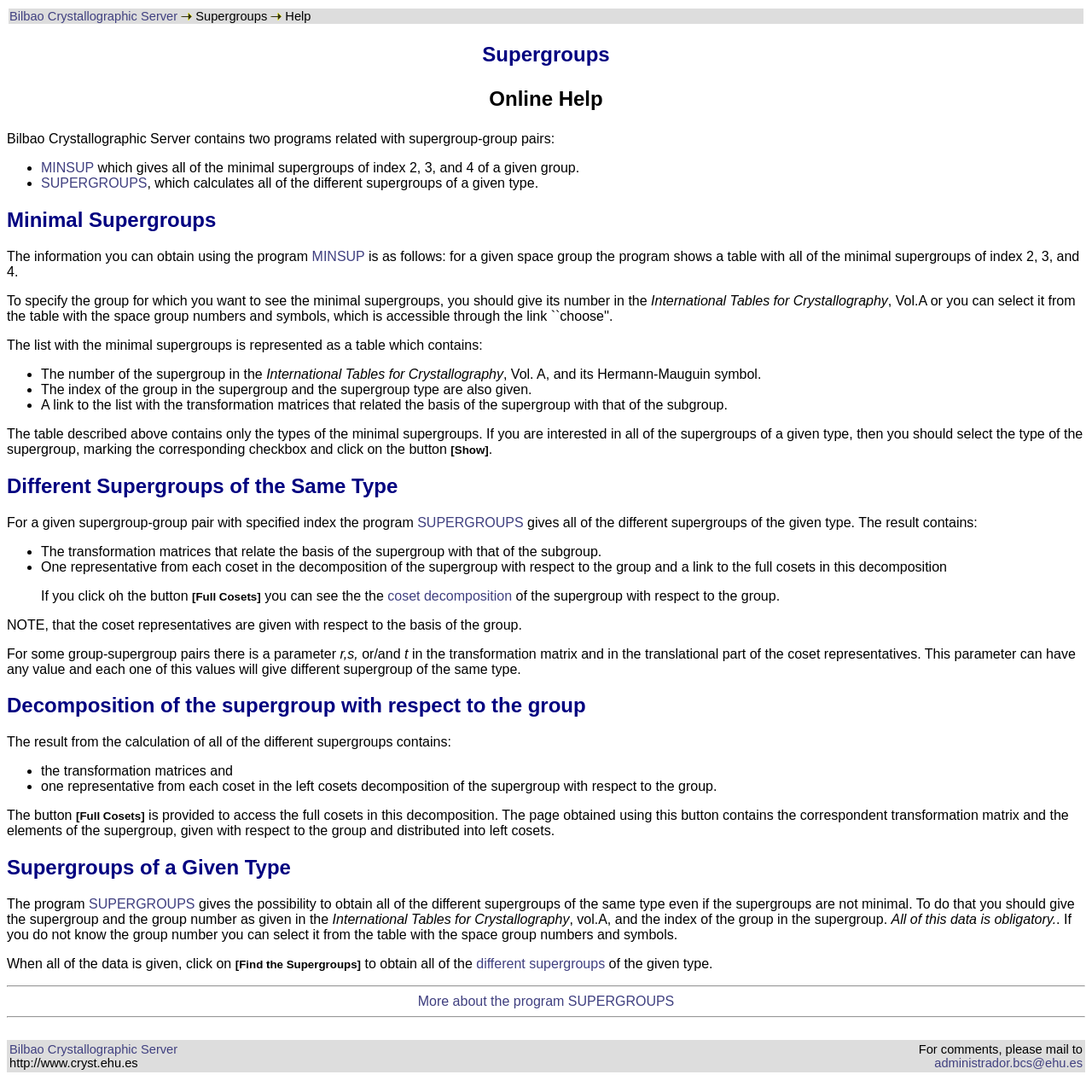Locate the bounding box coordinates of the area where you should click to accomplish the instruction: "Click on the 'Find the Supergroups' button".

[0.215, 0.877, 0.331, 0.889]